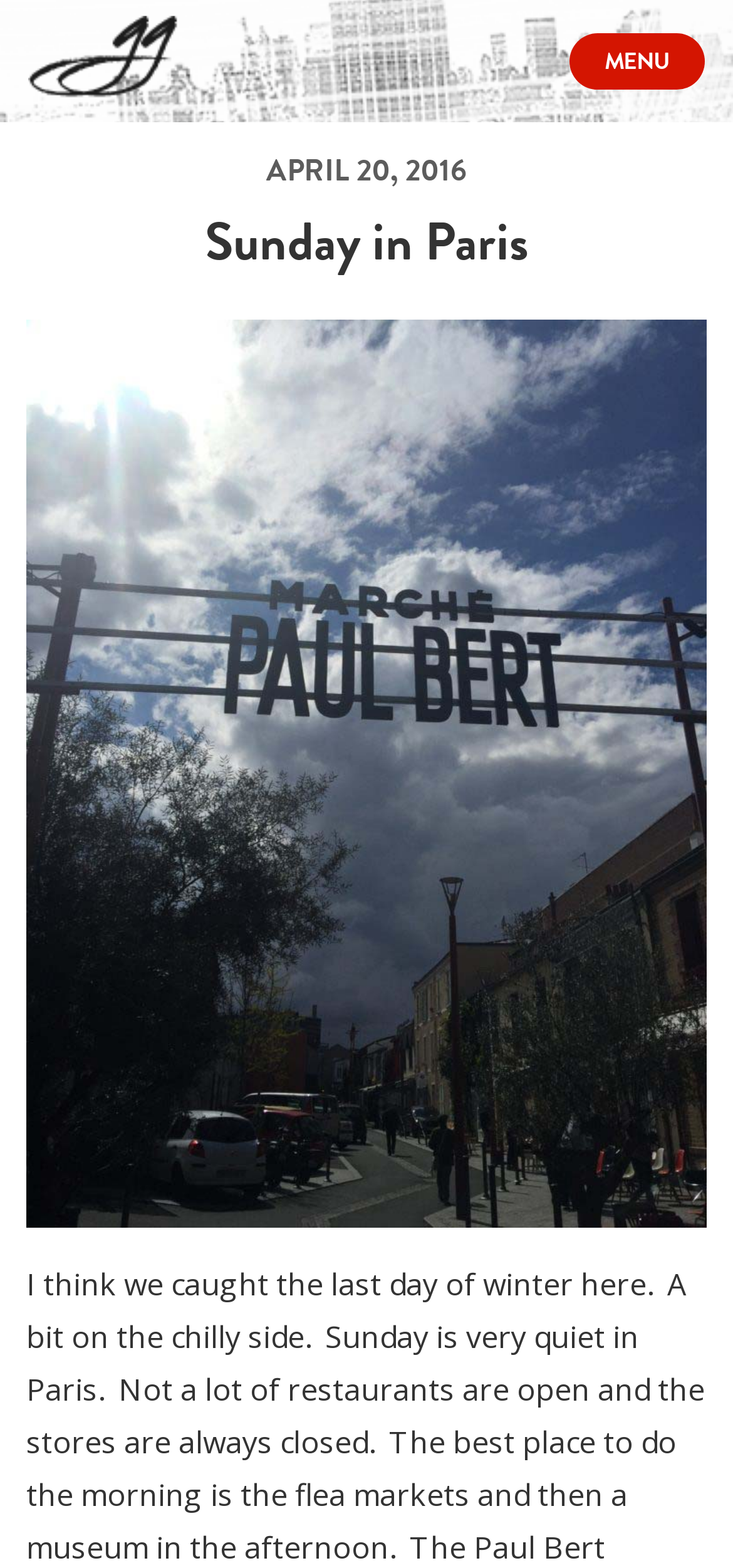Please specify the bounding box coordinates of the clickable region to carry out the following instruction: "search for something". The coordinates should be four float numbers between 0 and 1, in the format [left, top, right, bottom].

[0.038, 0.518, 0.962, 0.554]